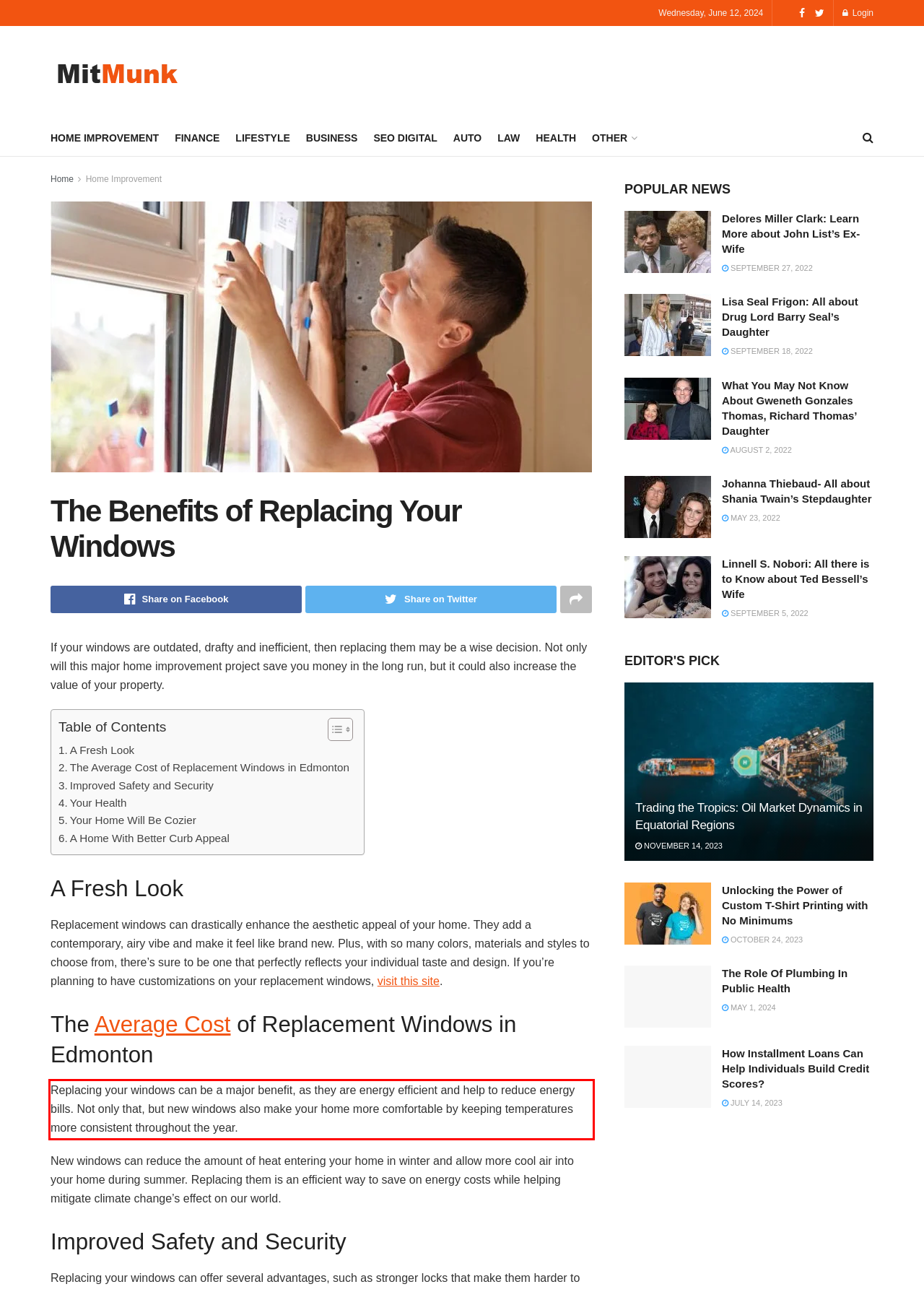Please perform OCR on the text within the red rectangle in the webpage screenshot and return the text content.

Replacing your windows can be a major benefit, as they are energy efficient and help to reduce energy bills. Not only that, but new windows also make your home more comfortable by keeping temperatures more consistent throughout the year.